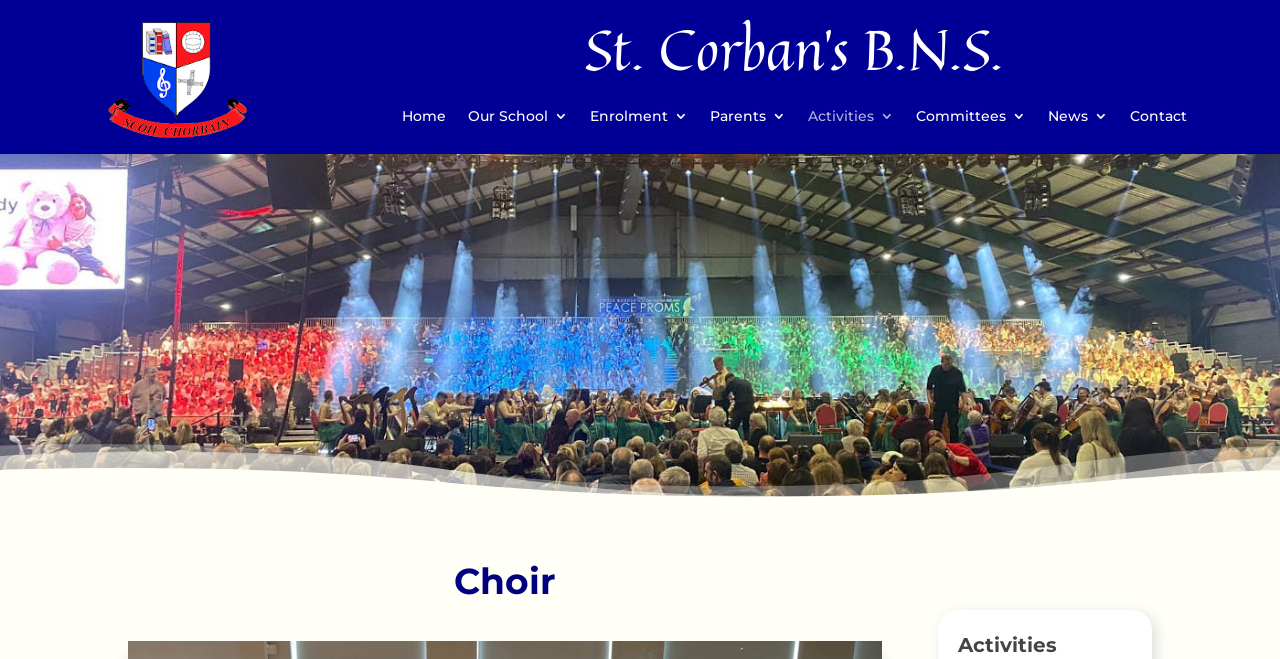What is the name of the school?
Can you give a detailed and elaborate answer to the question?

The link 'St. Corban’s B.N.S.' is displayed prominently on the webpage, indicating that this is the name of the school.